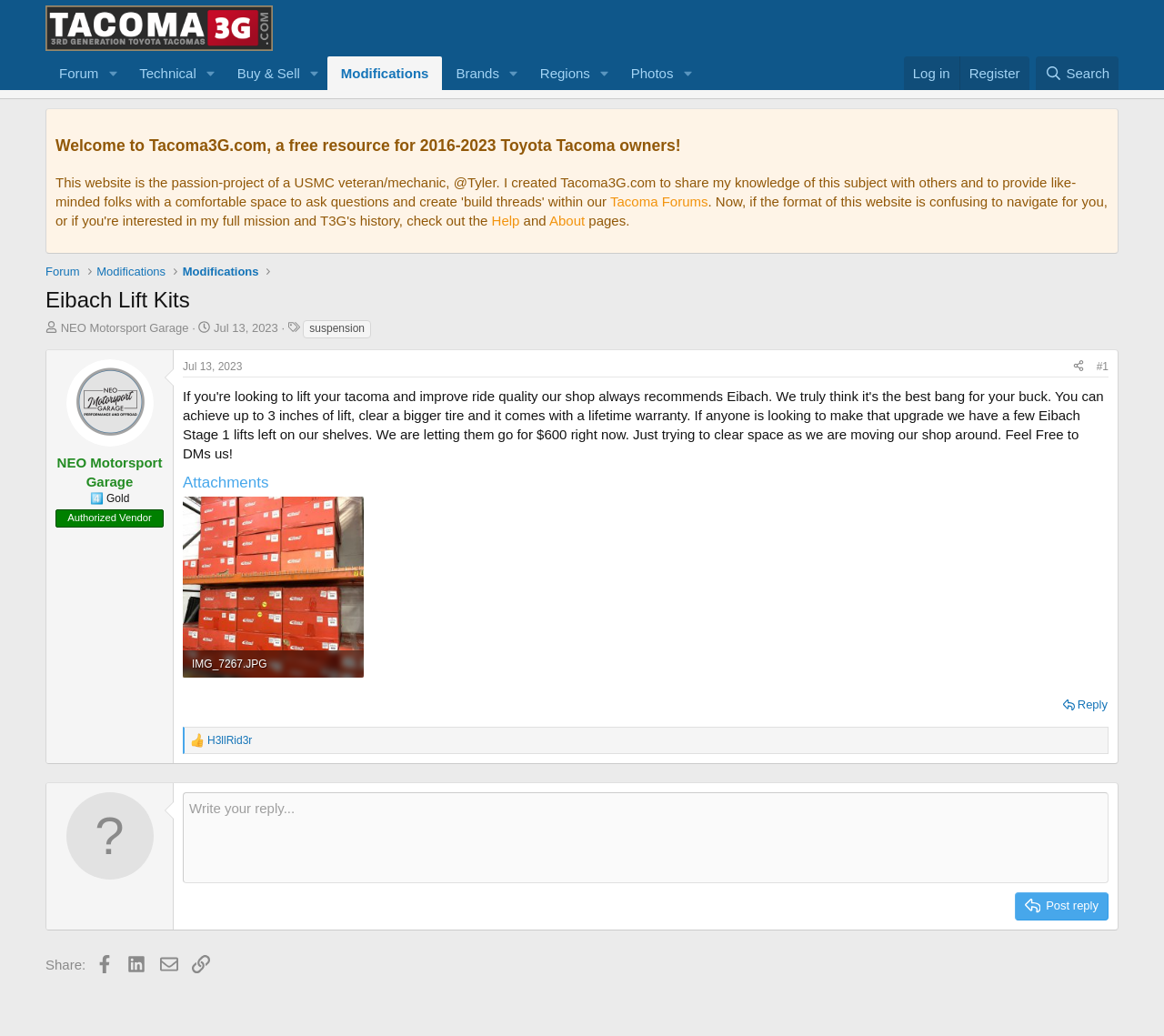Identify the bounding box coordinates of the region that needs to be clicked to carry out this instruction: "Click on the 'Eibach Lift Kits' link". Provide these coordinates as four float numbers ranging from 0 to 1, i.e., [left, top, right, bottom].

[0.039, 0.275, 0.163, 0.304]